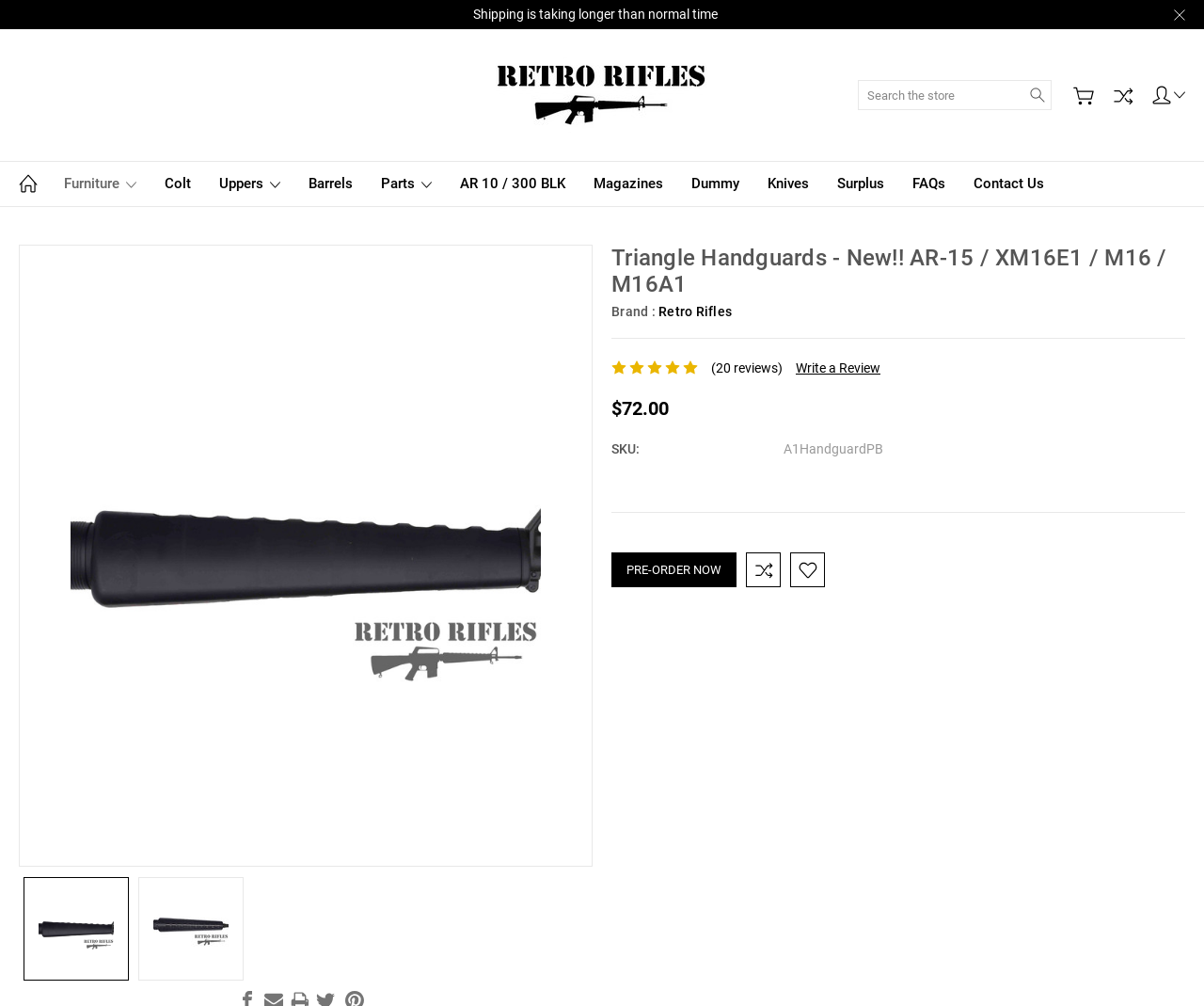Offer a meticulous caption that includes all visible features of the webpage.

This webpage is about Triangle Handguards for AR-15 rifles, specifically from the brand Retro Rifles. At the top, there is a notification stating that shipping is taking longer than normal time. Below this, there is a logo of Retro Rifles, which is an image with the text "Retro Rifles" on it. 

On the left side, there is a vertical menu with links to different categories, including Furniture, Colt, Uppers, Barrels, Parts, AR 10 / 300 BLK, Magazines, Dummy, Knives, Surplus, FAQs, and Contact Us. Each category has an accompanying image.

In the main content area, there is a heading that reads "Triangle Handguards - New!! AR-15 / XM16E1 / M16 / M16A1" followed by a subheading that indicates the brand, Retro Rifles. Below this, there are five small images arranged horizontally, possibly showcasing different views of the handguard.

To the right of these images, there is a section with customer reviews, including a link to write a review and a rating of 20 reviews. The price of the handguard, $72.00, is displayed prominently. 

Below this, there is a description list with details about the product, including the SKU, A1HandguardPB. 

There is a large image of the Triangle Handguard on the left side, taking up most of the vertical space. At the bottom, there are three links to the same product, each with an accompanying image.

Finally, there is a section with a button to pre-order the product, which is currently available for pre-order.